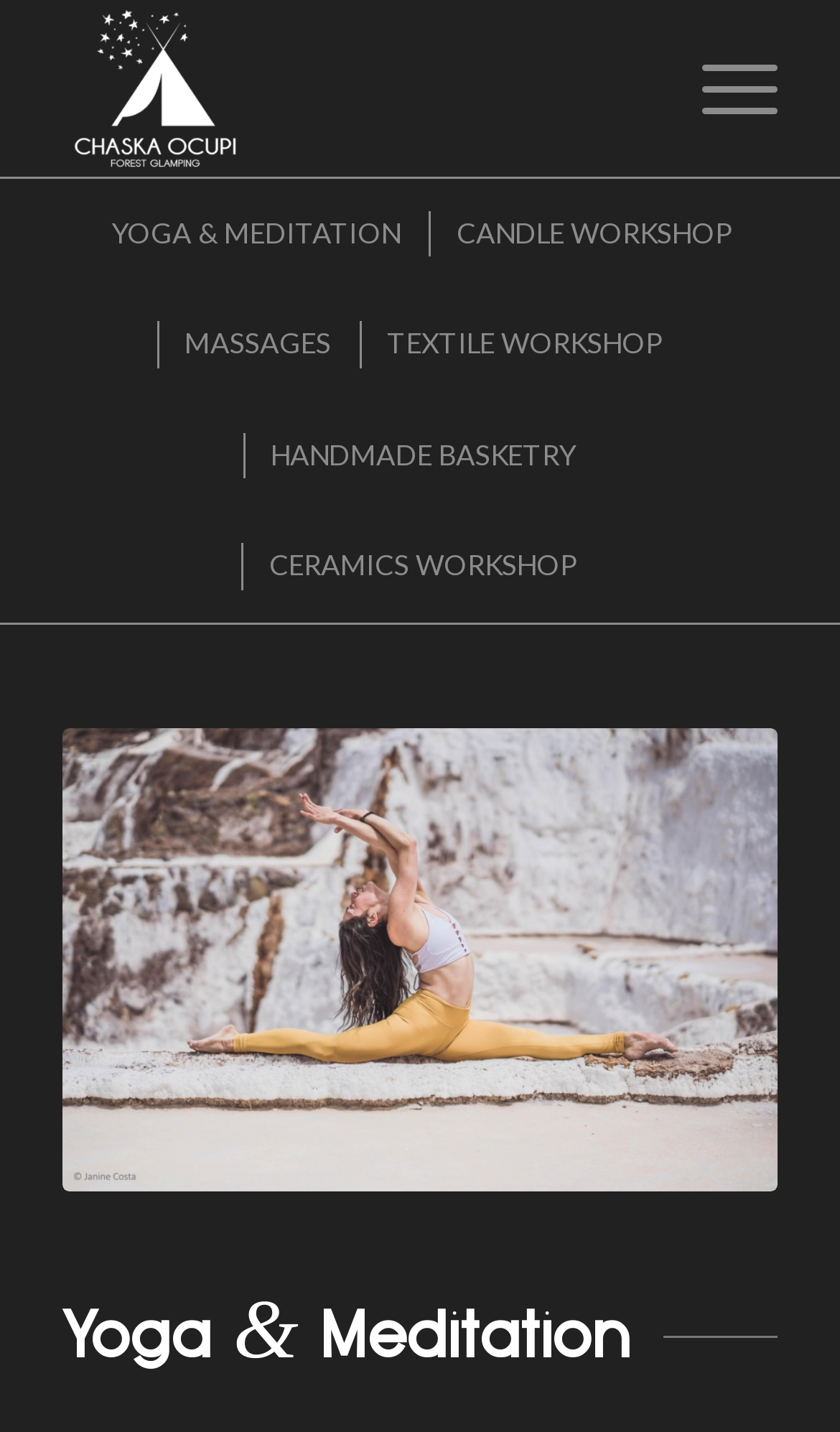Determine the bounding box coordinates for the clickable element required to fulfill the instruction: "browse TEXTILE WORKSHOP page". Provide the coordinates as four float numbers between 0 and 1, i.e., [left, top, right, bottom].

[0.427, 0.225, 0.814, 0.257]